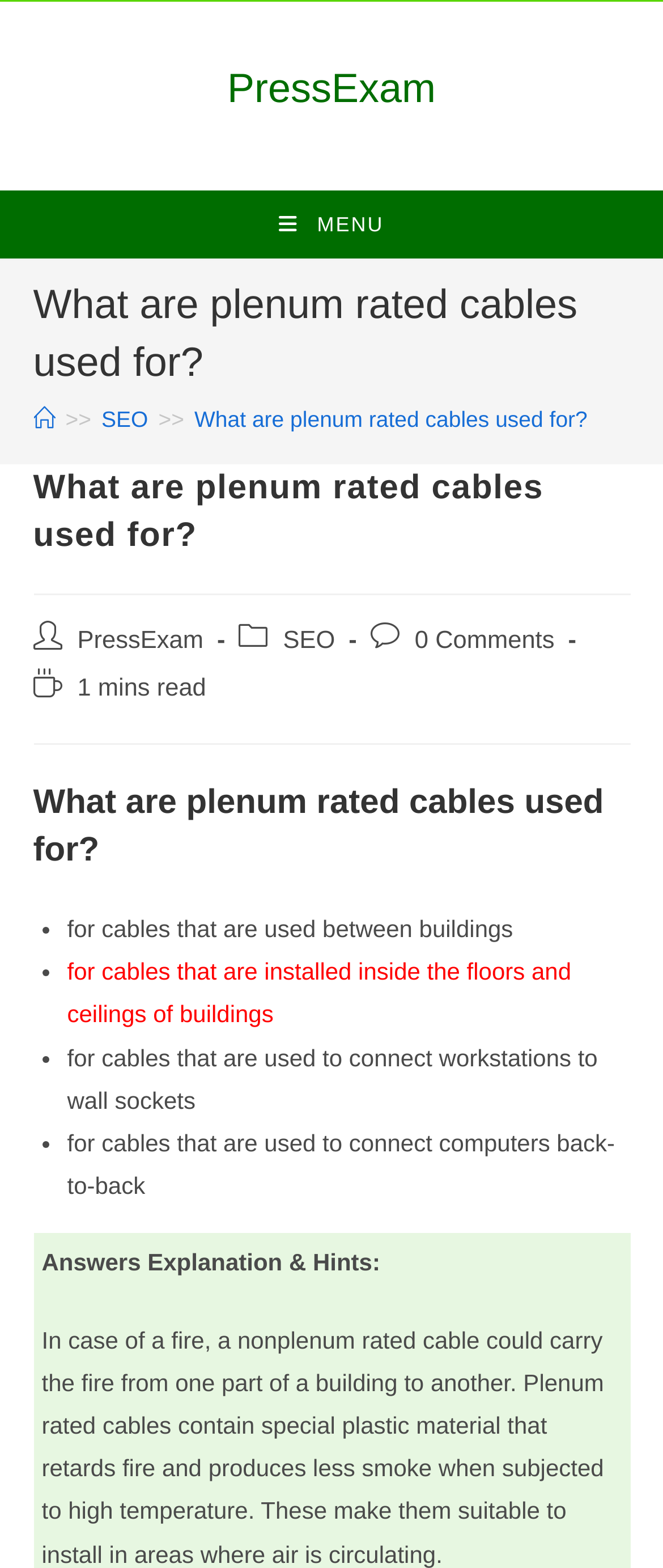Please find the bounding box coordinates of the element that needs to be clicked to perform the following instruction: "go to PressExam homepage". The bounding box coordinates should be four float numbers between 0 and 1, represented as [left, top, right, bottom].

[0.343, 0.034, 0.657, 0.08]